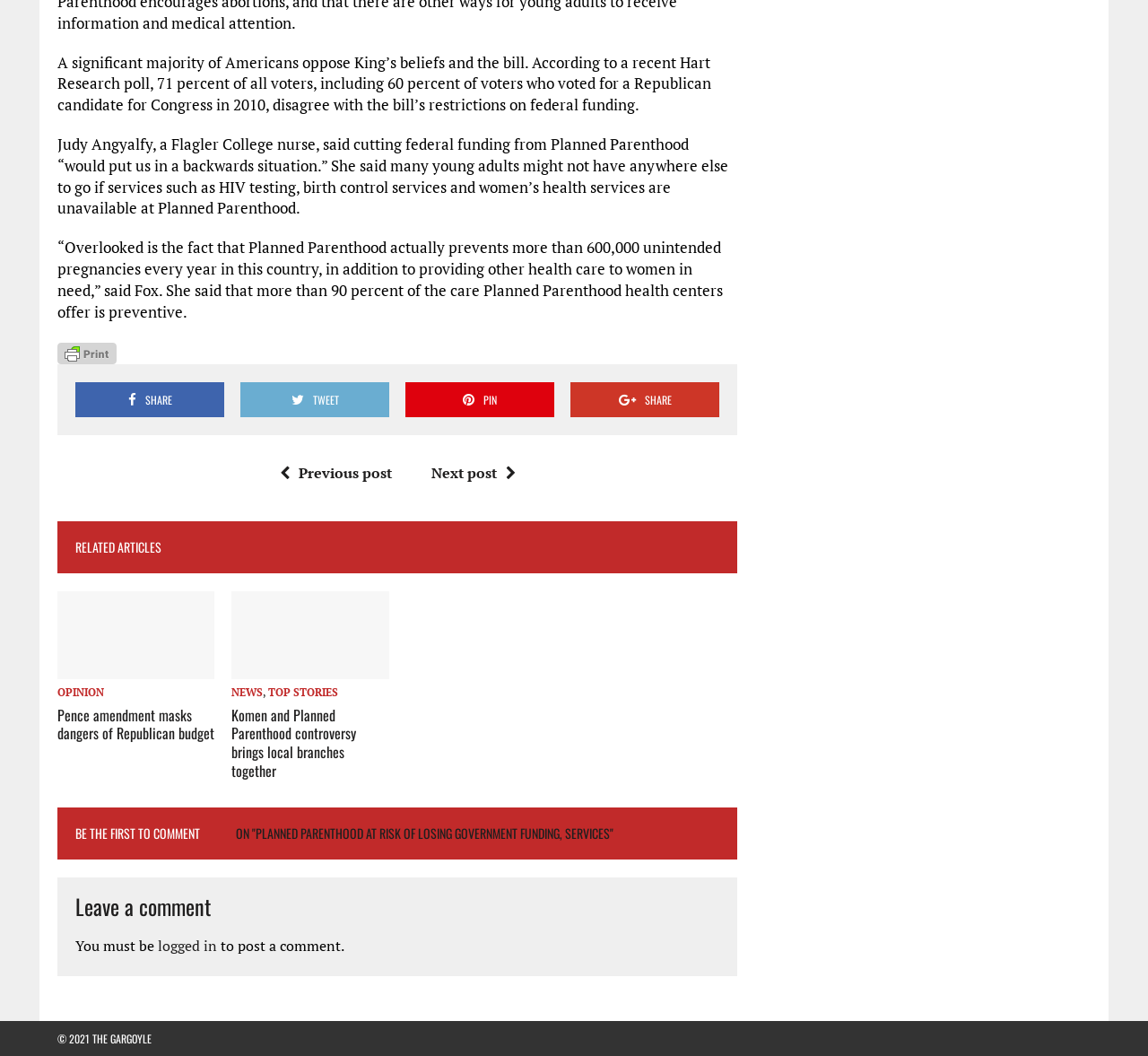Please answer the following question using a single word or phrase: 
What is the topic of the current article?

Planned Parenthood